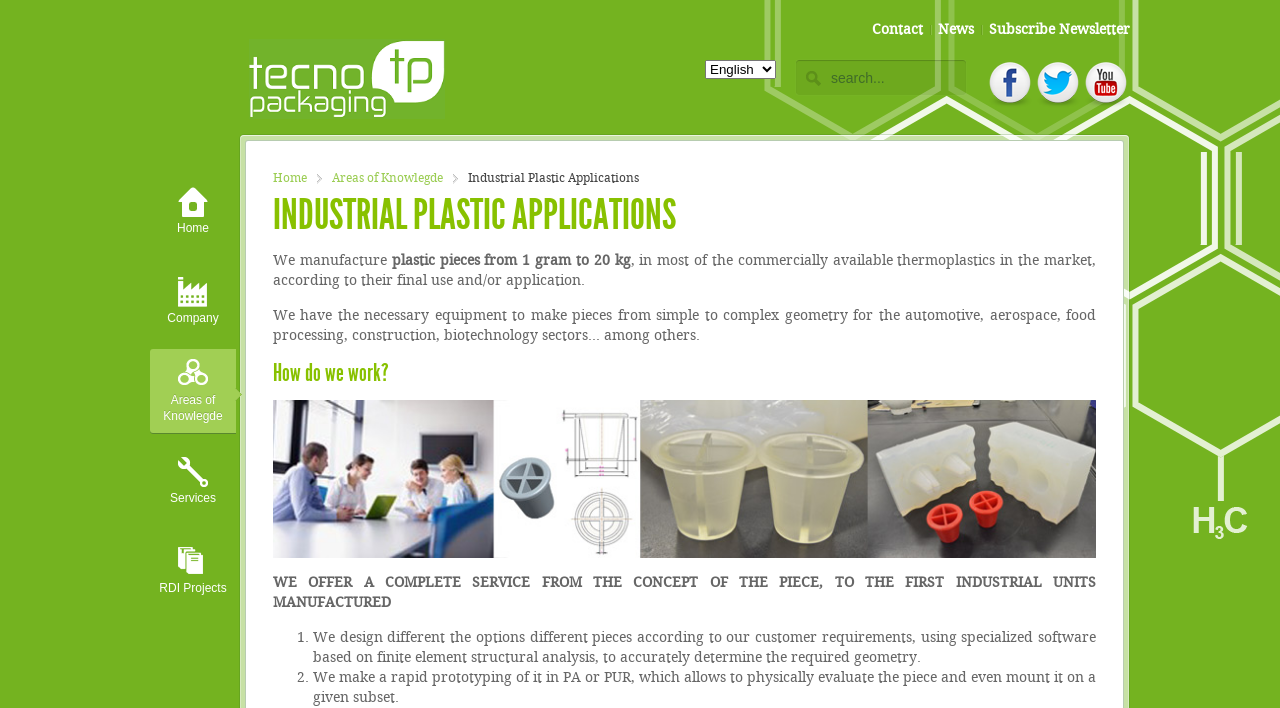Please find the top heading of the webpage and generate its text.

INDUSTRIAL PLASTIC APPLICATIONS